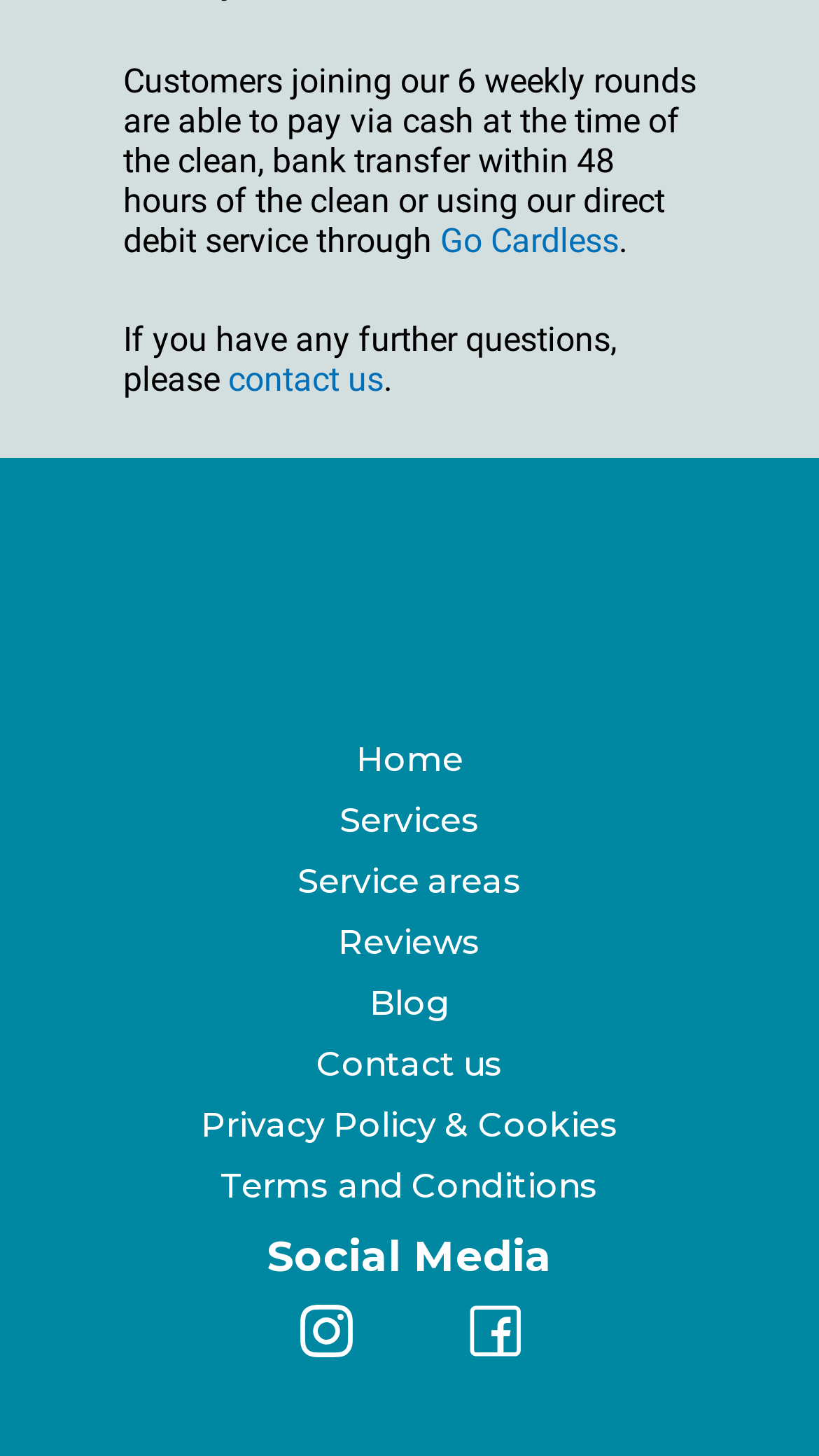Please determine the bounding box coordinates of the section I need to click to accomplish this instruction: "Go to Home".

[0.435, 0.508, 0.565, 0.536]